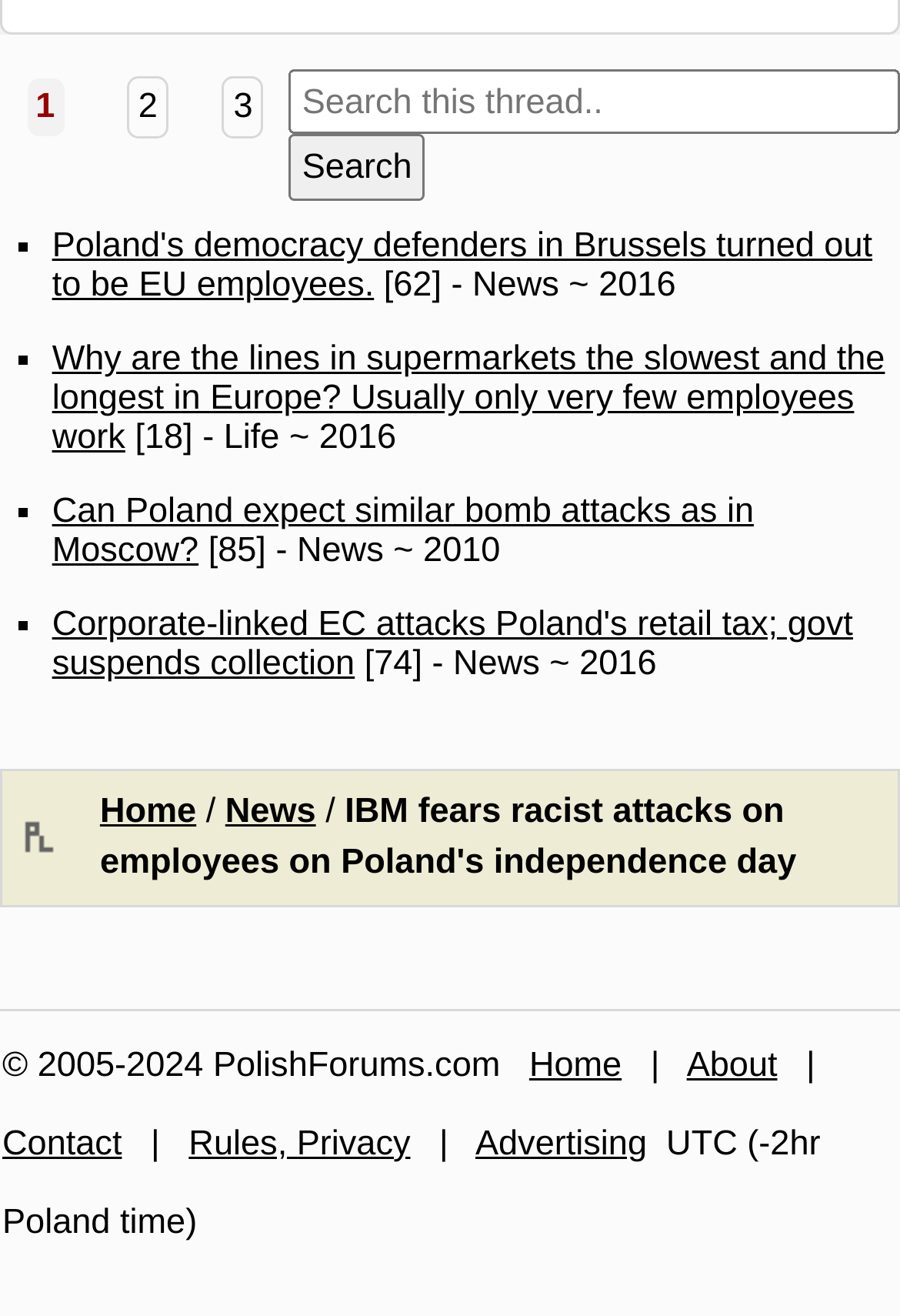Please locate the bounding box coordinates of the element that should be clicked to complete the given instruction: "Contact the website administrator".

[0.003, 0.854, 0.135, 0.884]